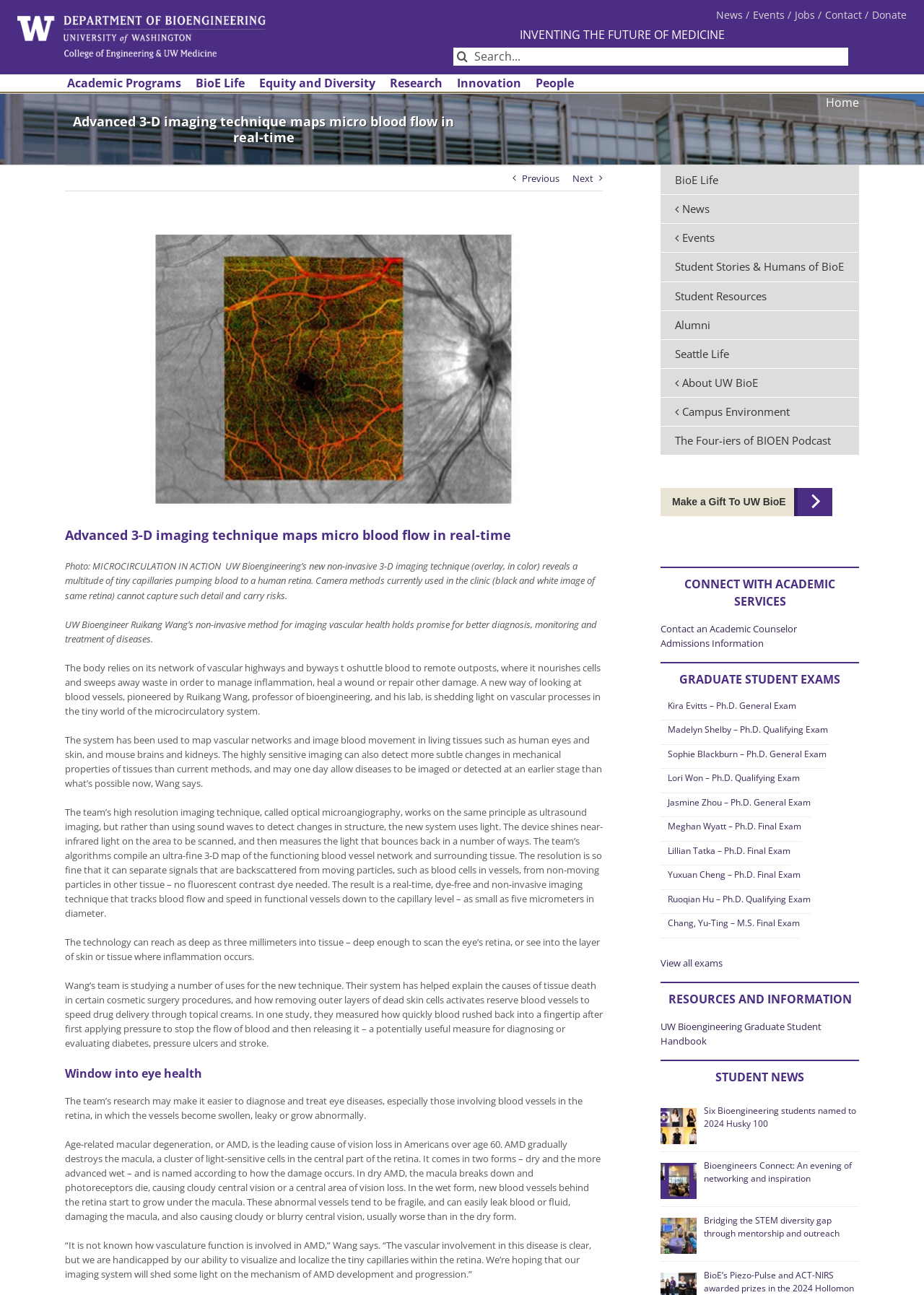Please locate the bounding box coordinates for the element that should be clicked to achieve the following instruction: "Search for something". Ensure the coordinates are given as four float numbers between 0 and 1, i.e., [left, top, right, bottom].

[0.489, 0.035, 0.919, 0.052]